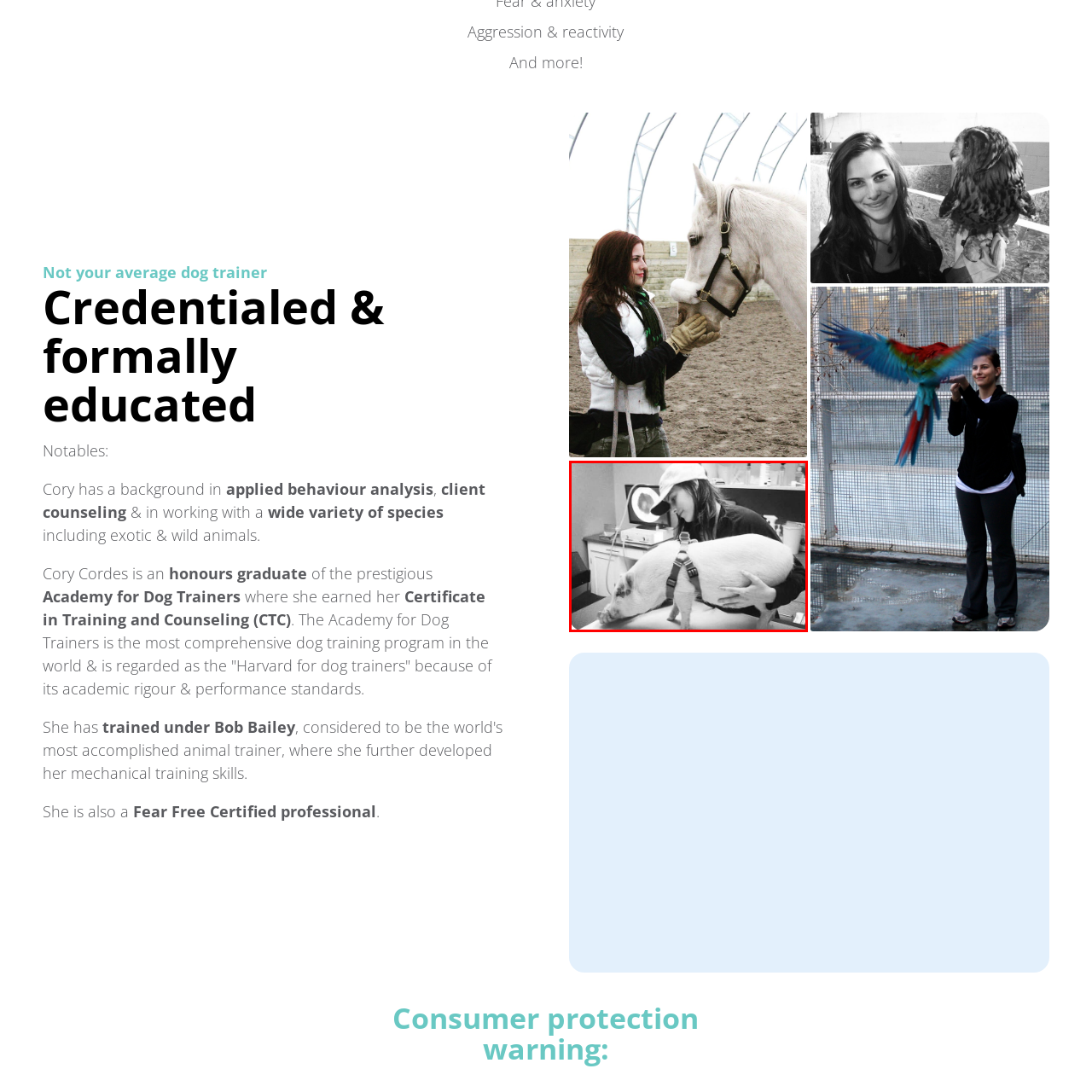Is the pig harnessed? Examine the image inside the red bounding box and answer concisely with one word or a short phrase.

Yes